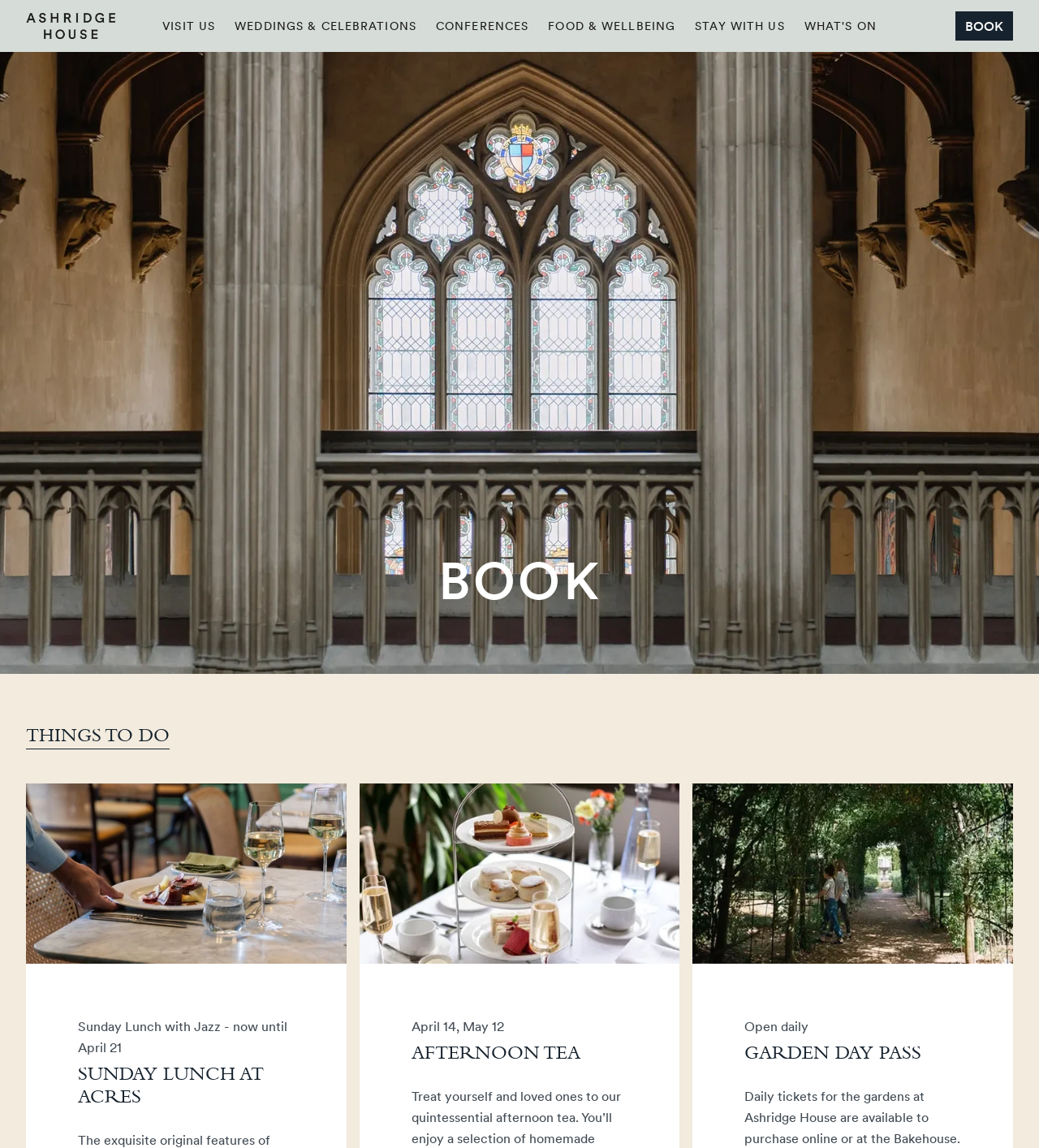Identify the bounding box coordinates of the section that should be clicked to achieve the task described: "Book a ticket".

[0.019, 0.39, 0.074, 0.402]